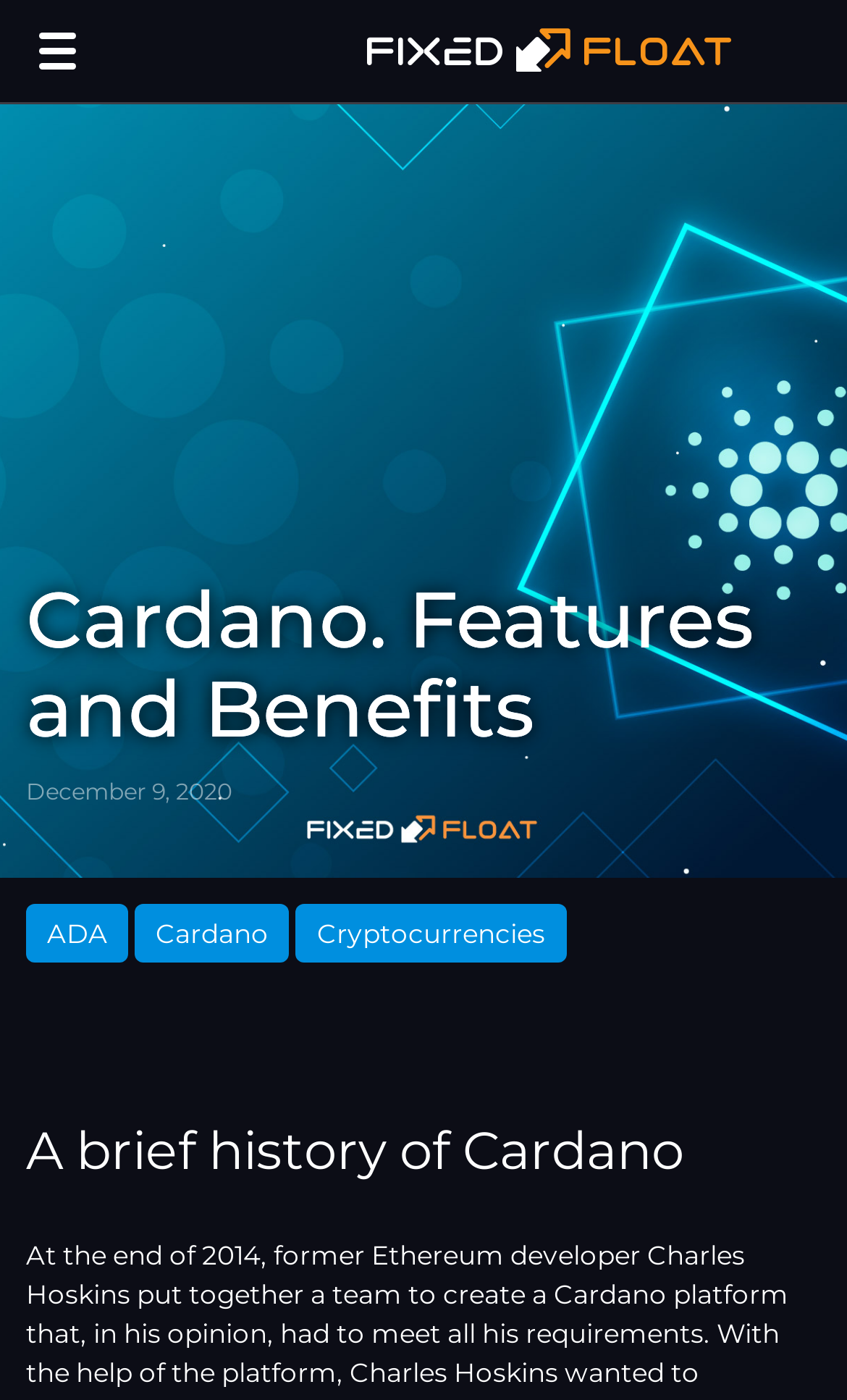What is the date of the article?
Based on the visual content, answer with a single word or a brief phrase.

December 9, 2020